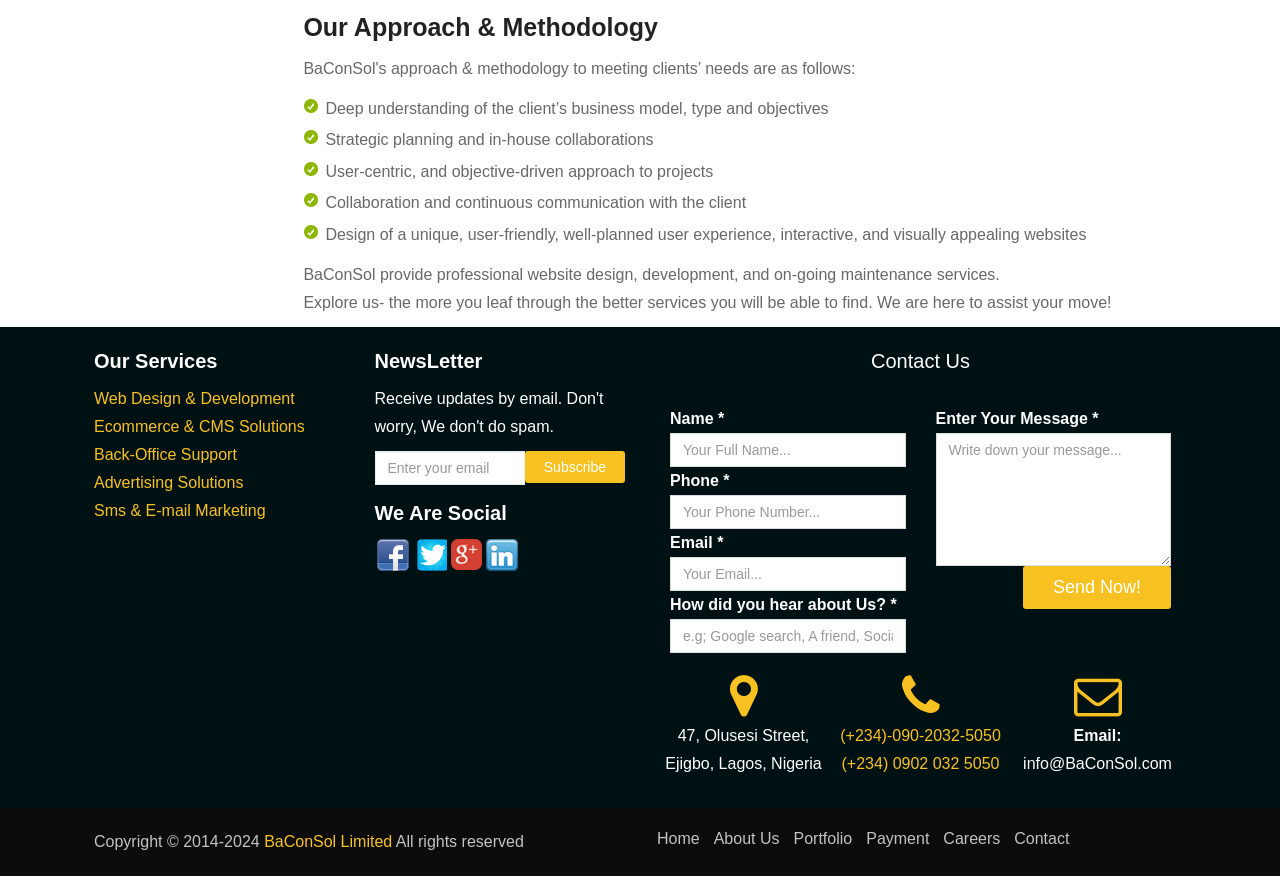Identify the bounding box coordinates of the clickable section necessary to follow the following instruction: "Click on the 'Unscrambles Words' link". The coordinates should be presented as four float numbers from 0 to 1, i.e., [left, top, right, bottom].

None